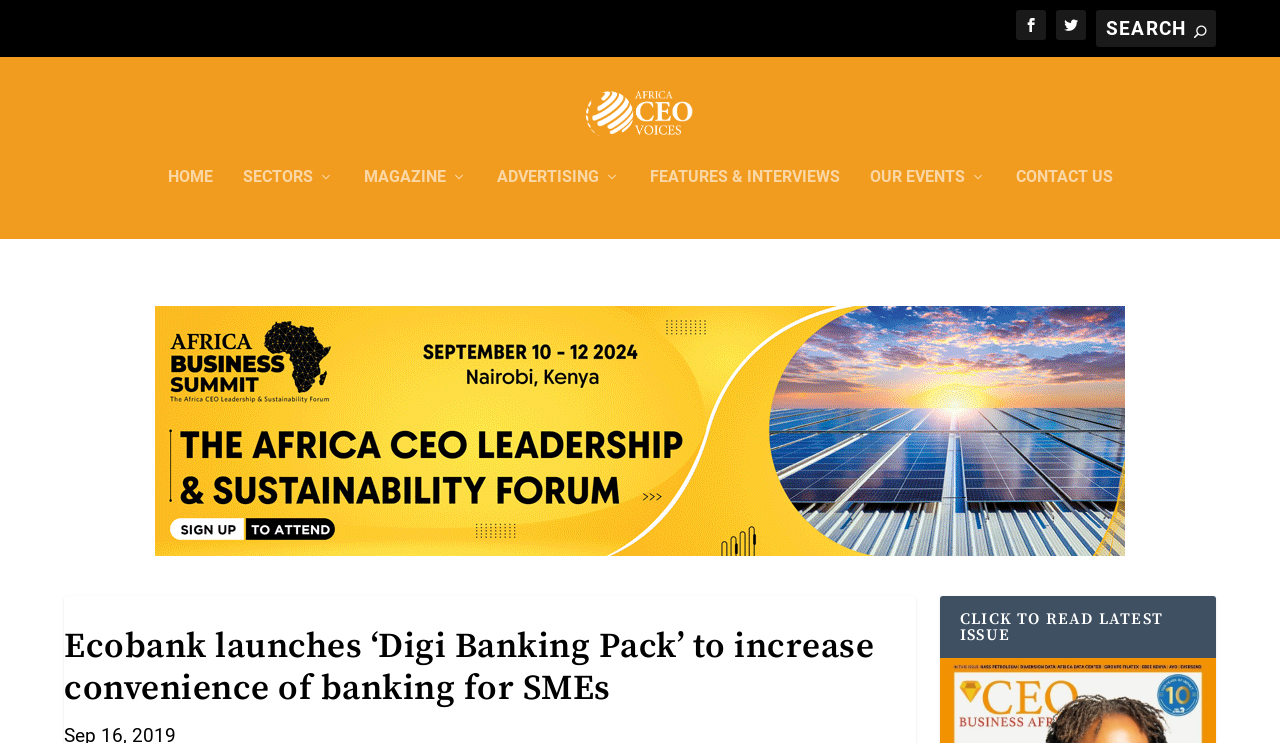Elaborate on the webpage's design and content in a detailed caption.

The webpage is about Ecobank Ghana's new banking solution for small businesses, called the 'Ecobank Digi Banking Pack', aimed at providing convenient banking for SMEs. 

At the top right corner, there are three links, represented by icons '\ue61a', '\ue623', and a search box with a button '\ue63a'. Below these, there is a horizontal menu with links to 'HOME', 'SECTORS', 'MAGAZINE', 'ADVERTISING', 'FEATURES & INTERVIEWS', 'OUR EVENTS', and 'CONTACT US'. 

On the top left, there is a link to 'Africa CEO Voices' accompanied by an image. 

In the main content area, there is a heading that reads 'Ecobank launches ‘Digi Banking Pack’ to increase convenience of banking for SMEs'. Below this, there is a date 'Sep 16, 2019'. 

On the right side, there is a large advertisement with an image. 

At the bottom, there is a heading that reads 'CLICK TO READ LATEST ISSUE'.